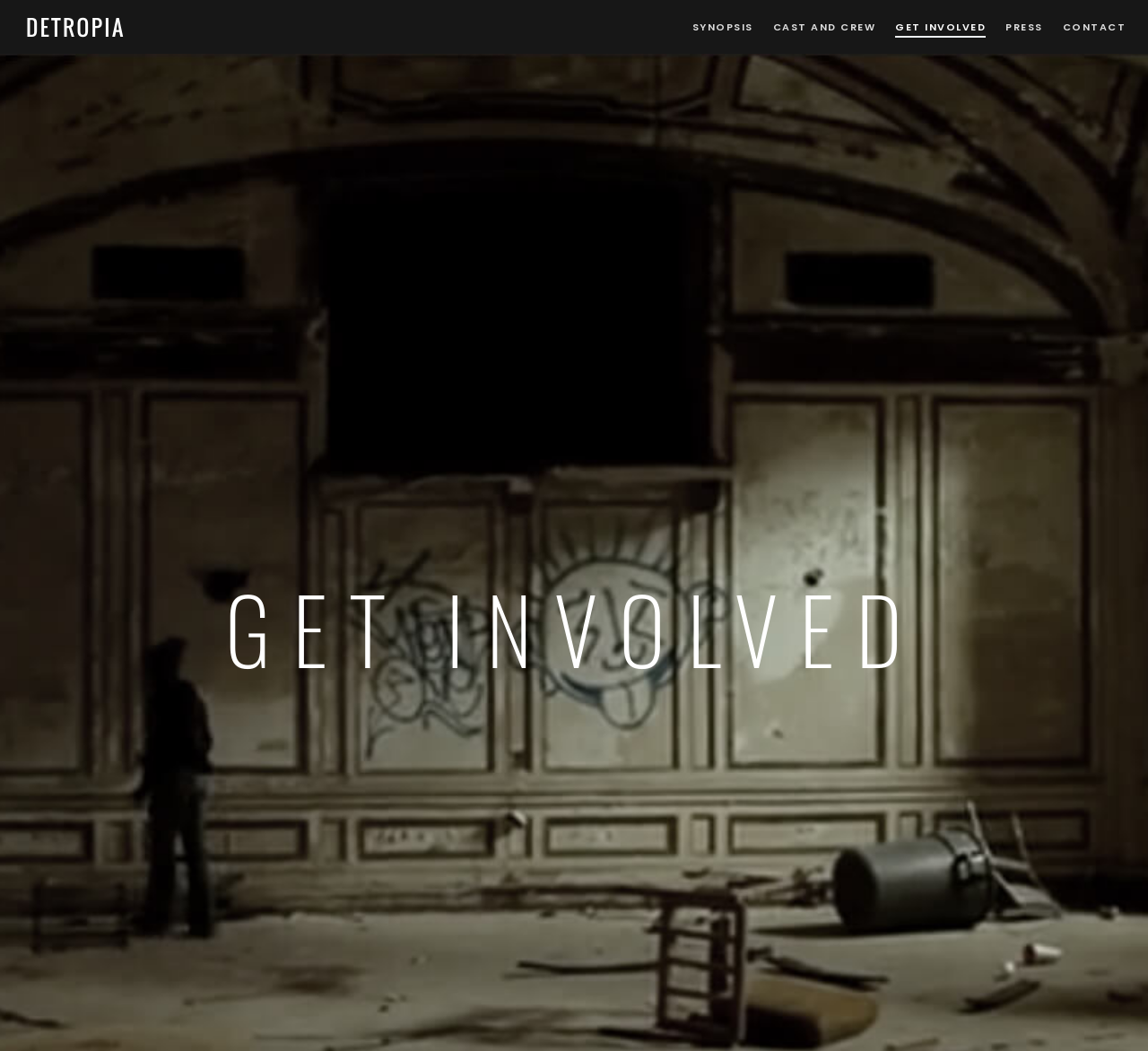From the details in the image, provide a thorough response to the question: How many elements are there in the top navigation bar?

I counted the number of elements in the top navigation bar, which are the links 'SYNOPSIS', 'CAST AND CREW', 'GET INVOLVED', 'PRESS', 'CONTACT', and the 'DETROPIA' image. There are 6 elements in total.